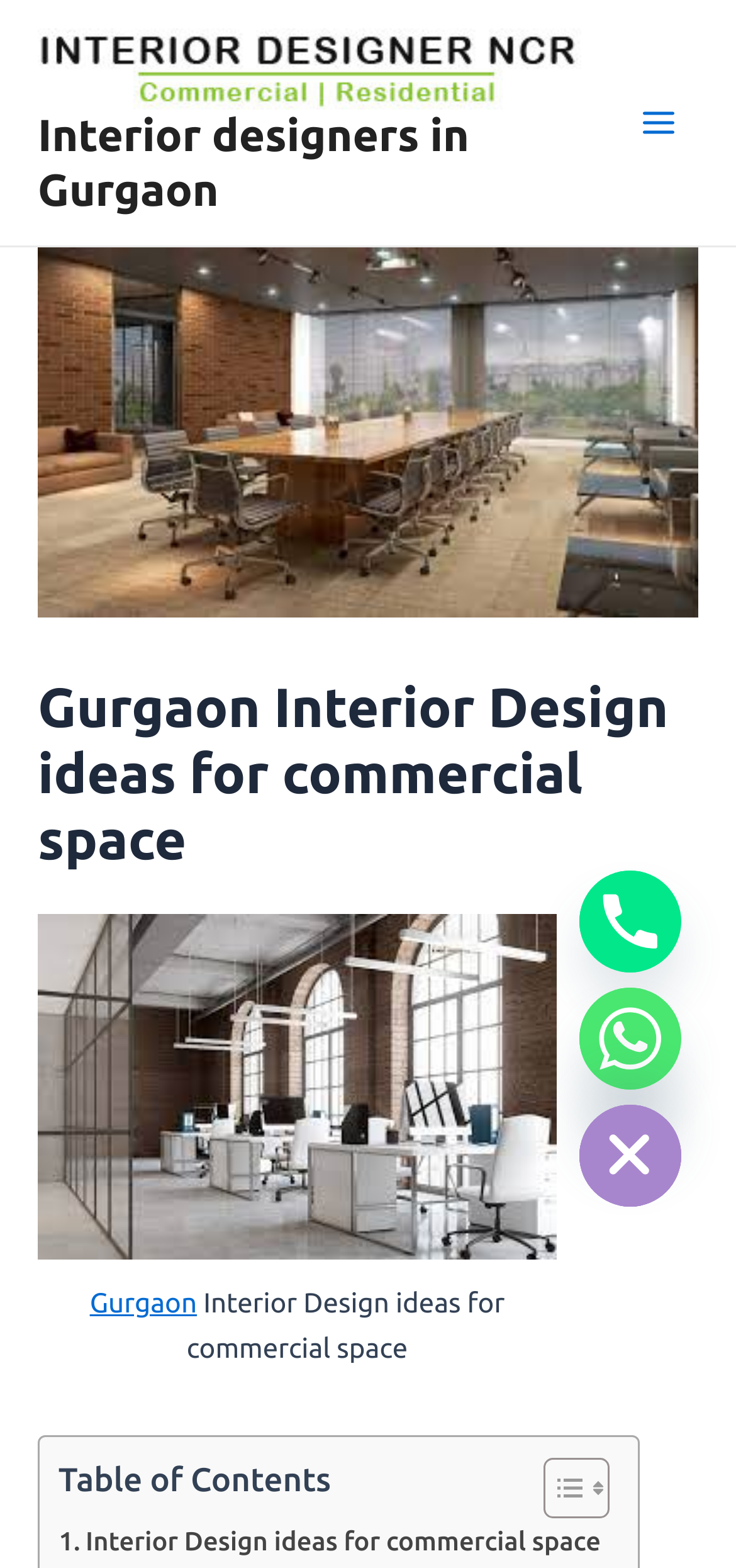Determine the bounding box coordinates for the area that needs to be clicked to fulfill this task: "Call the phone number". The coordinates must be given as four float numbers between 0 and 1, i.e., [left, top, right, bottom].

[0.787, 0.555, 0.926, 0.62]